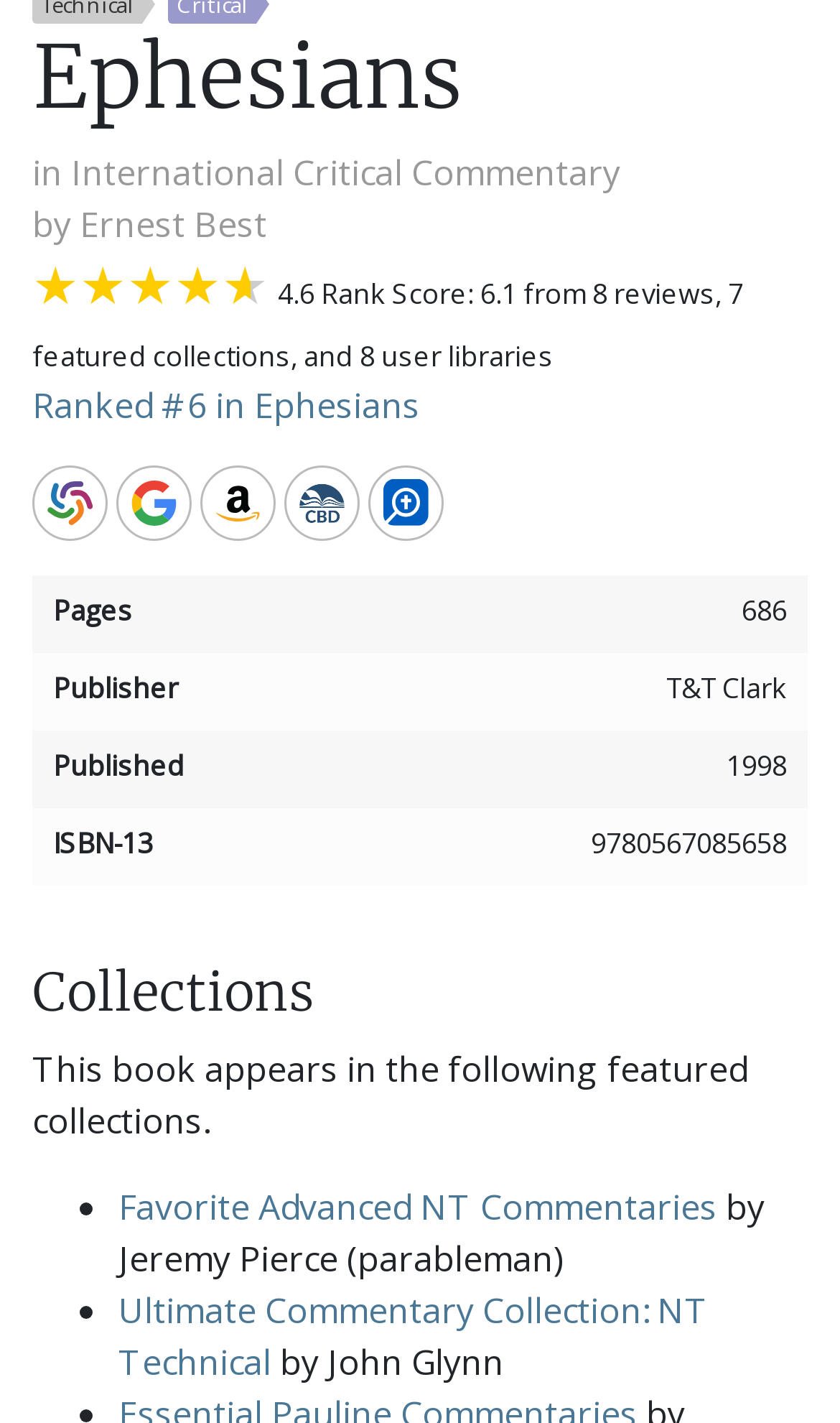Please respond to the question using a single word or phrase:
Who is the author of this commentary?

Ernest Best